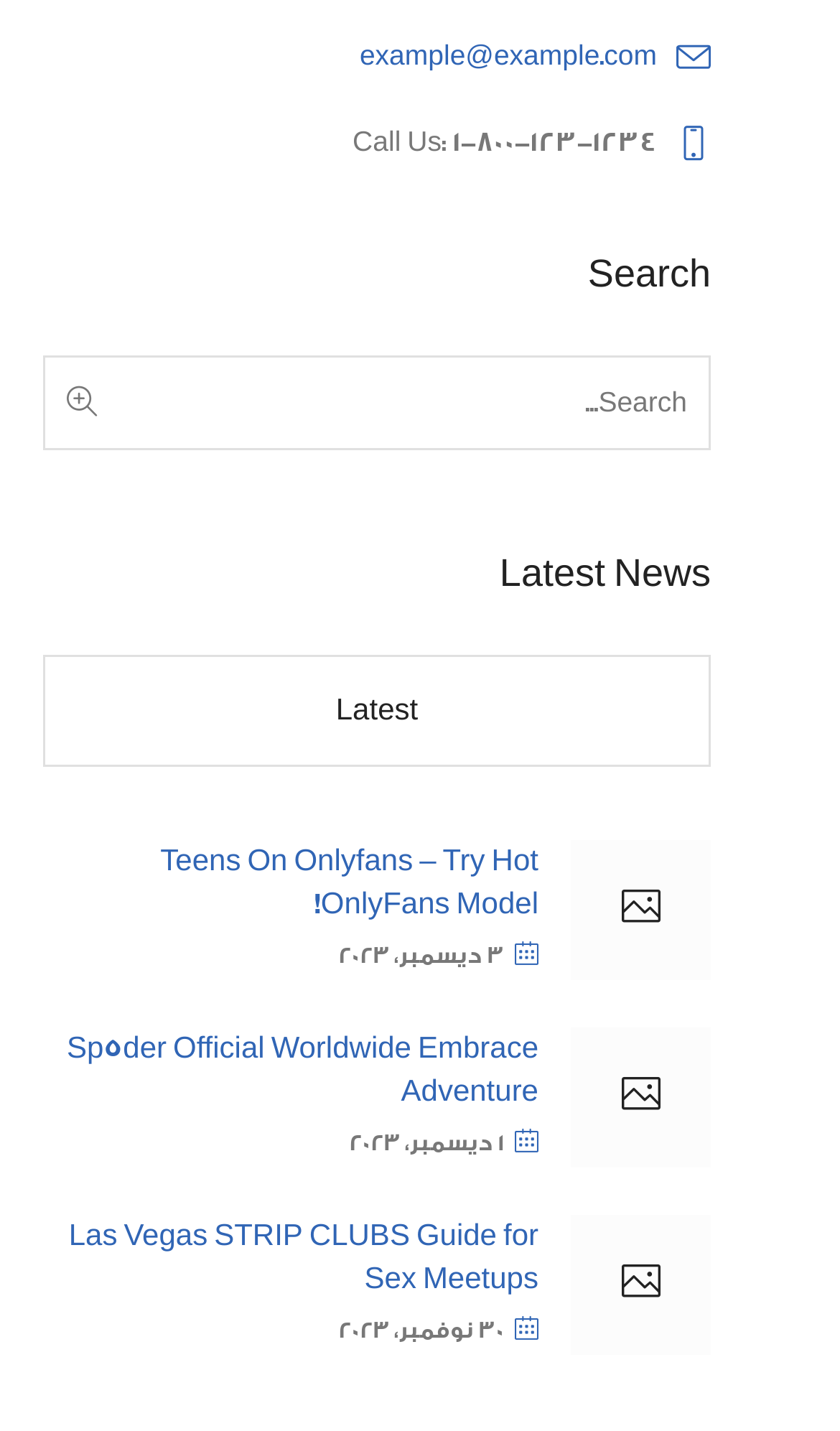Please mark the bounding box coordinates of the area that should be clicked to carry out the instruction: "Check the Las Vegas STRIP CLUBS guide".

[0.082, 0.851, 0.641, 0.904]